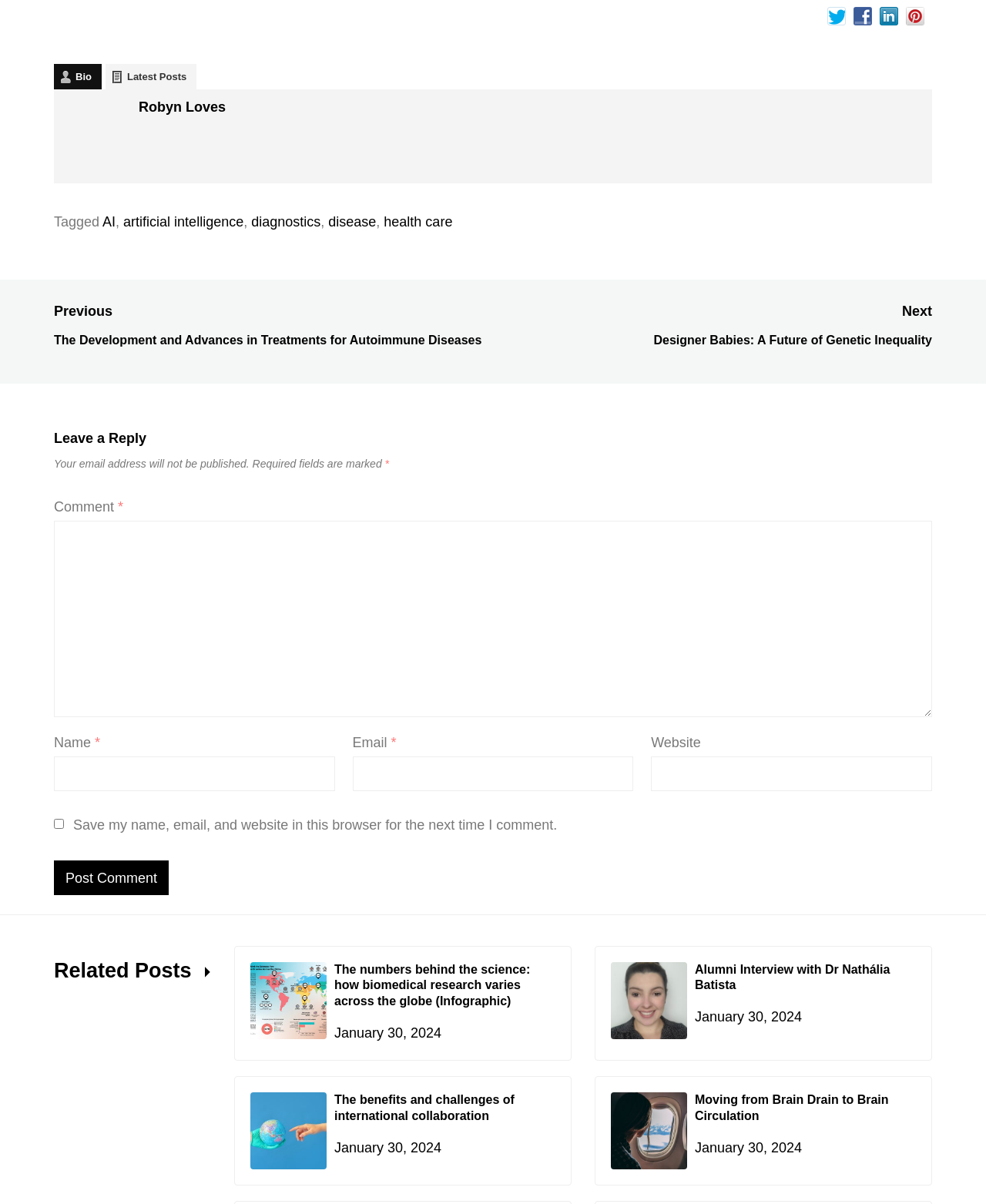Can you provide the bounding box coordinates for the element that should be clicked to implement the instruction: "go to the Home page"?

None